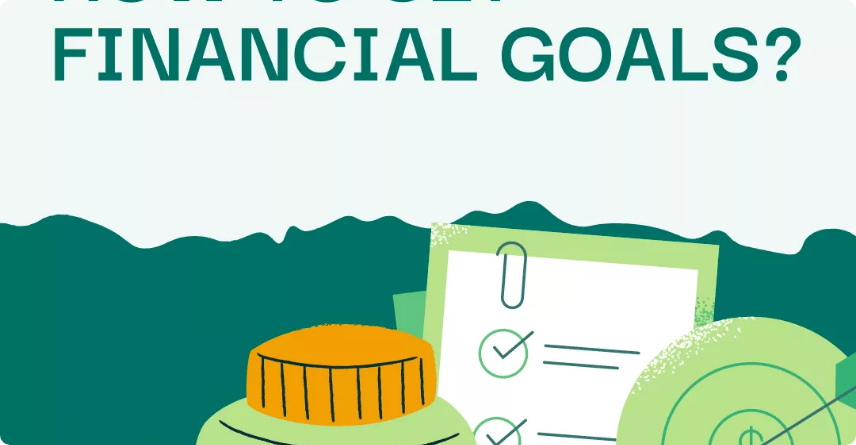Refer to the screenshot and give an in-depth answer to this question: What does the green jar with an orange lid symbolize?

The green jar with an orange lid is a visual element that symbolizes saving and budgeting, suggesting a practical approach to accumulating finance and achieving financial stability.